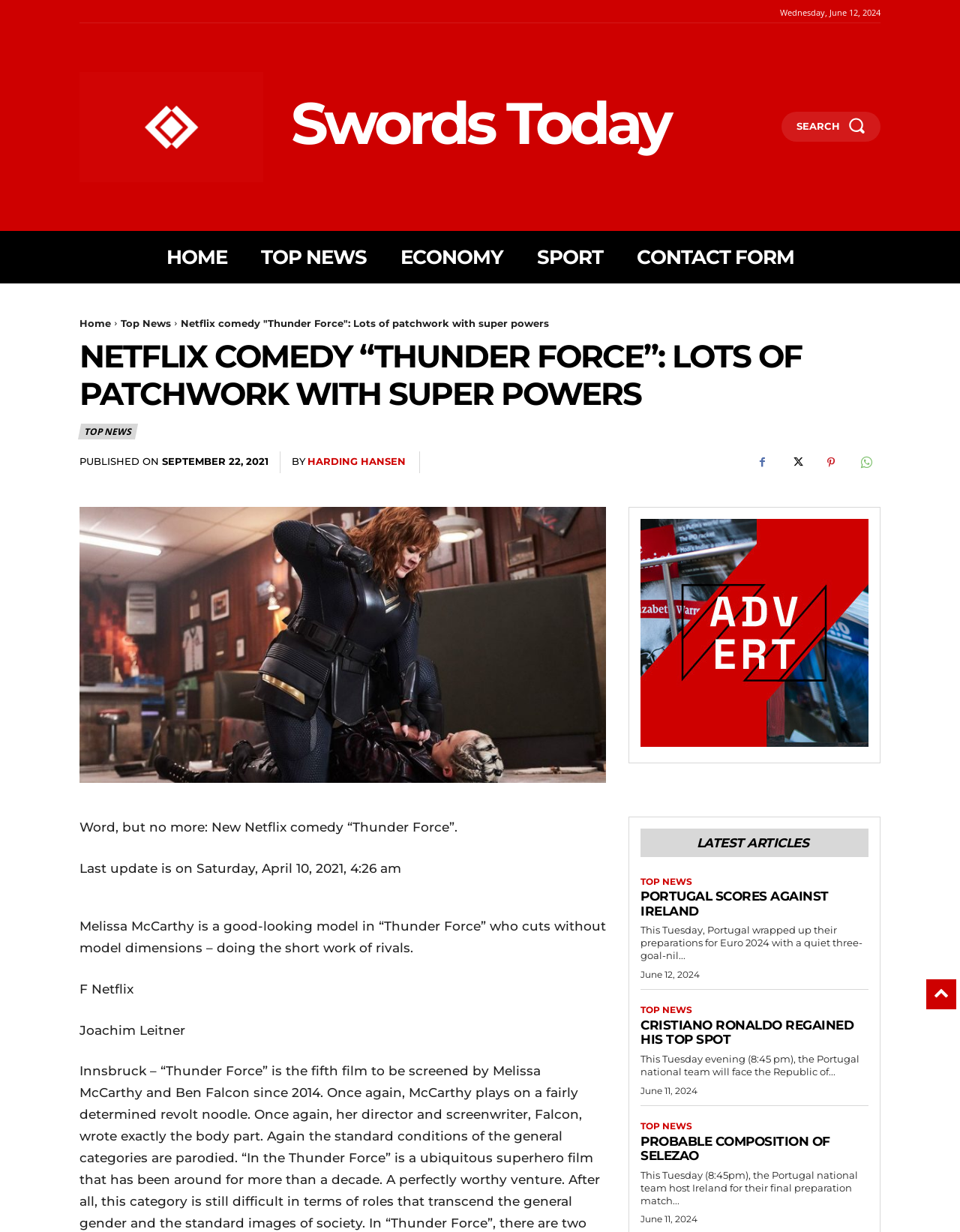Based on the description "Portugal scores against Ireland", find the bounding box of the specified UI element.

[0.667, 0.721, 0.863, 0.745]